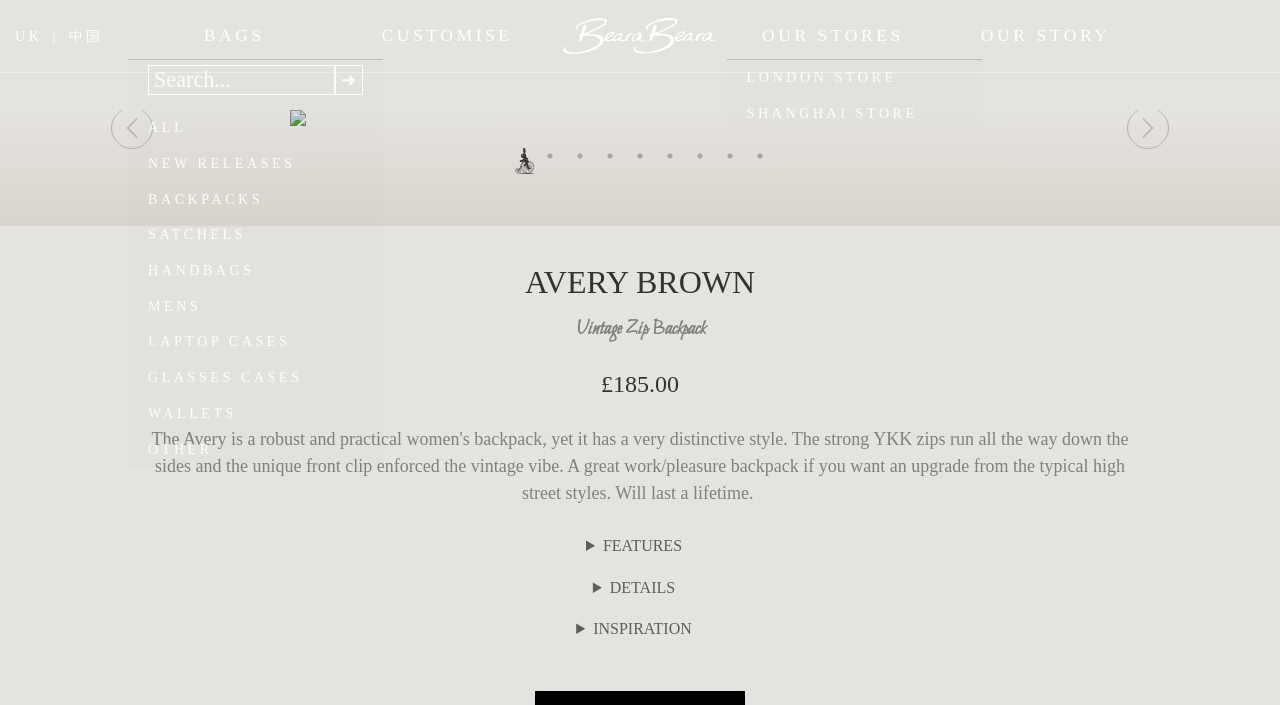Please find the main title text of this webpage.

Vintage Zip Backpack